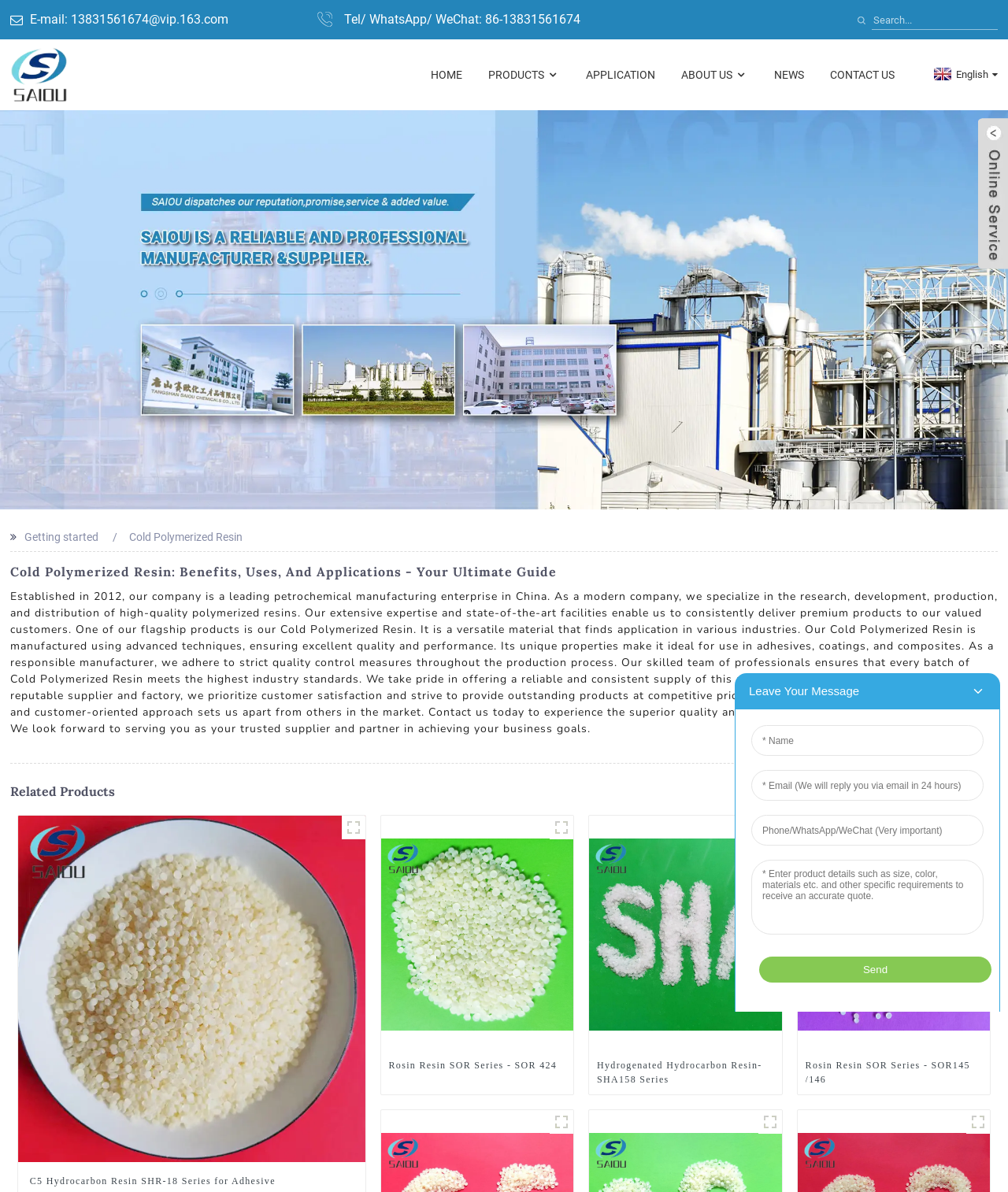What is the company's phone number?
Refer to the image and give a detailed response to the question.

I found the phone number by looking at the top section of the webpage, where the contact information is displayed. The phone number is listed as 'Tel/ WhatsApp/ WeChat: 86-13831561674'.